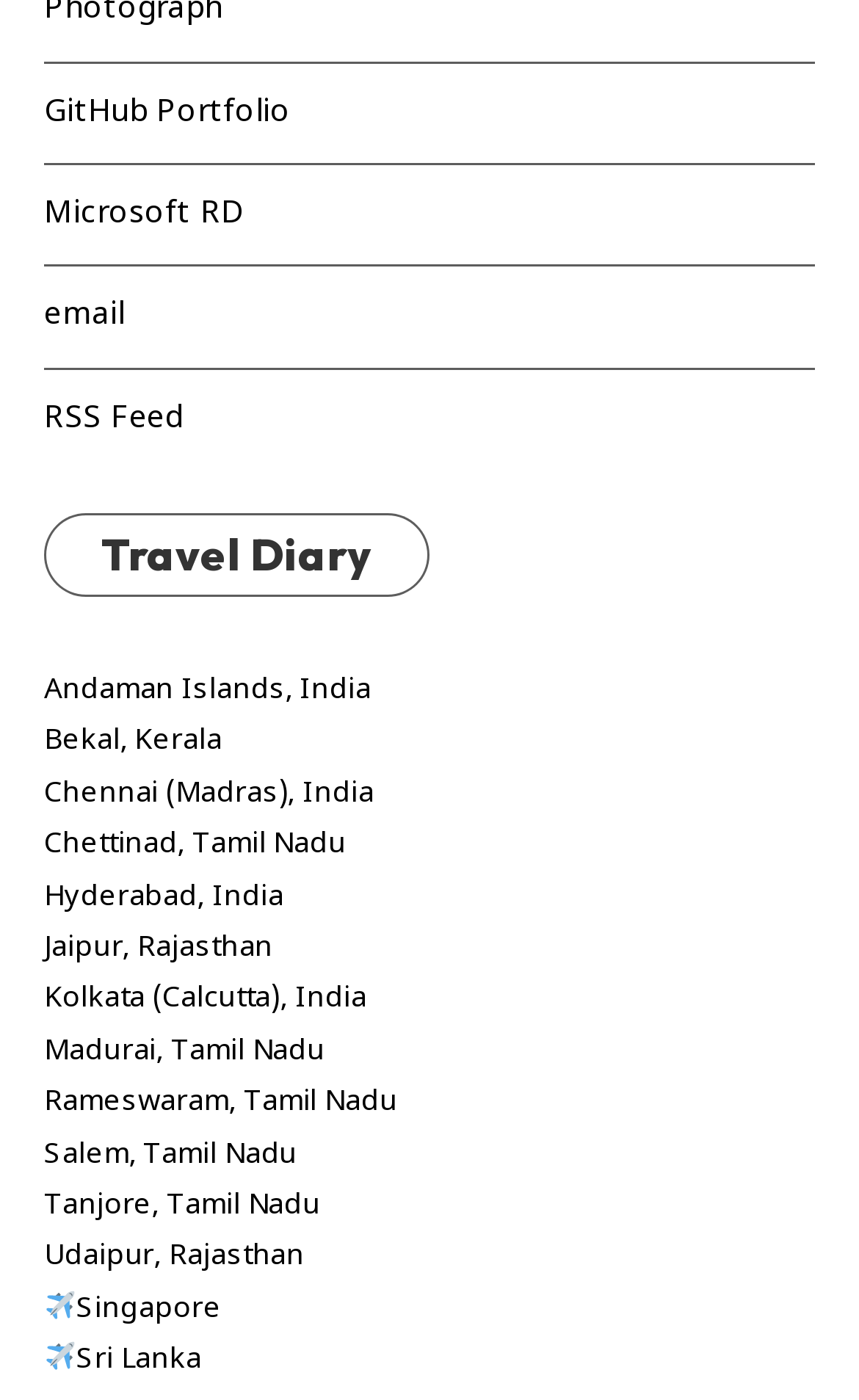Could you find the bounding box coordinates of the clickable area to complete this instruction: "view Andaman Islands, India"?

[0.051, 0.481, 0.432, 0.507]